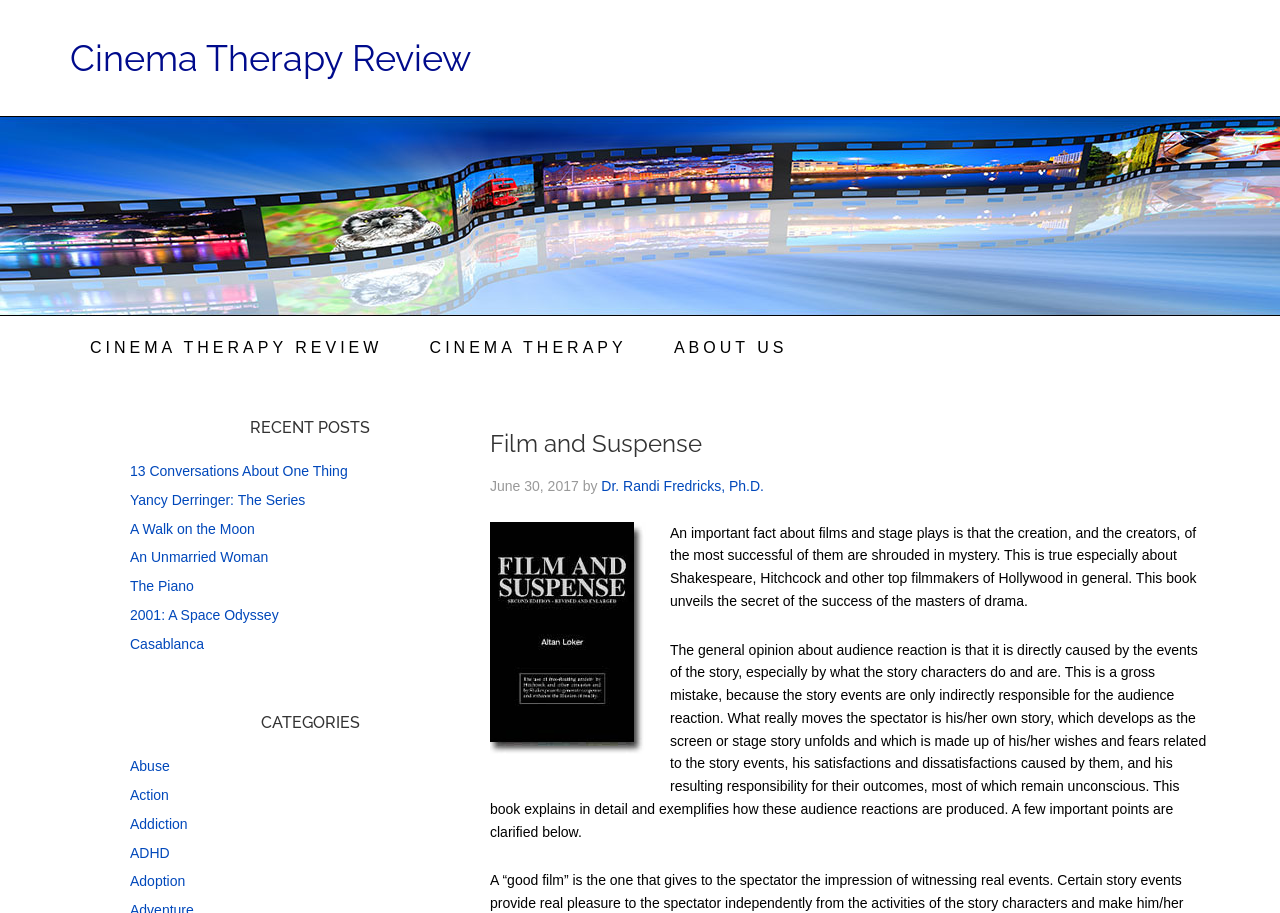Please mark the bounding box coordinates of the area that should be clicked to carry out the instruction: "Explore the recent post 13 Conversations About One Thing".

[0.102, 0.507, 0.272, 0.525]